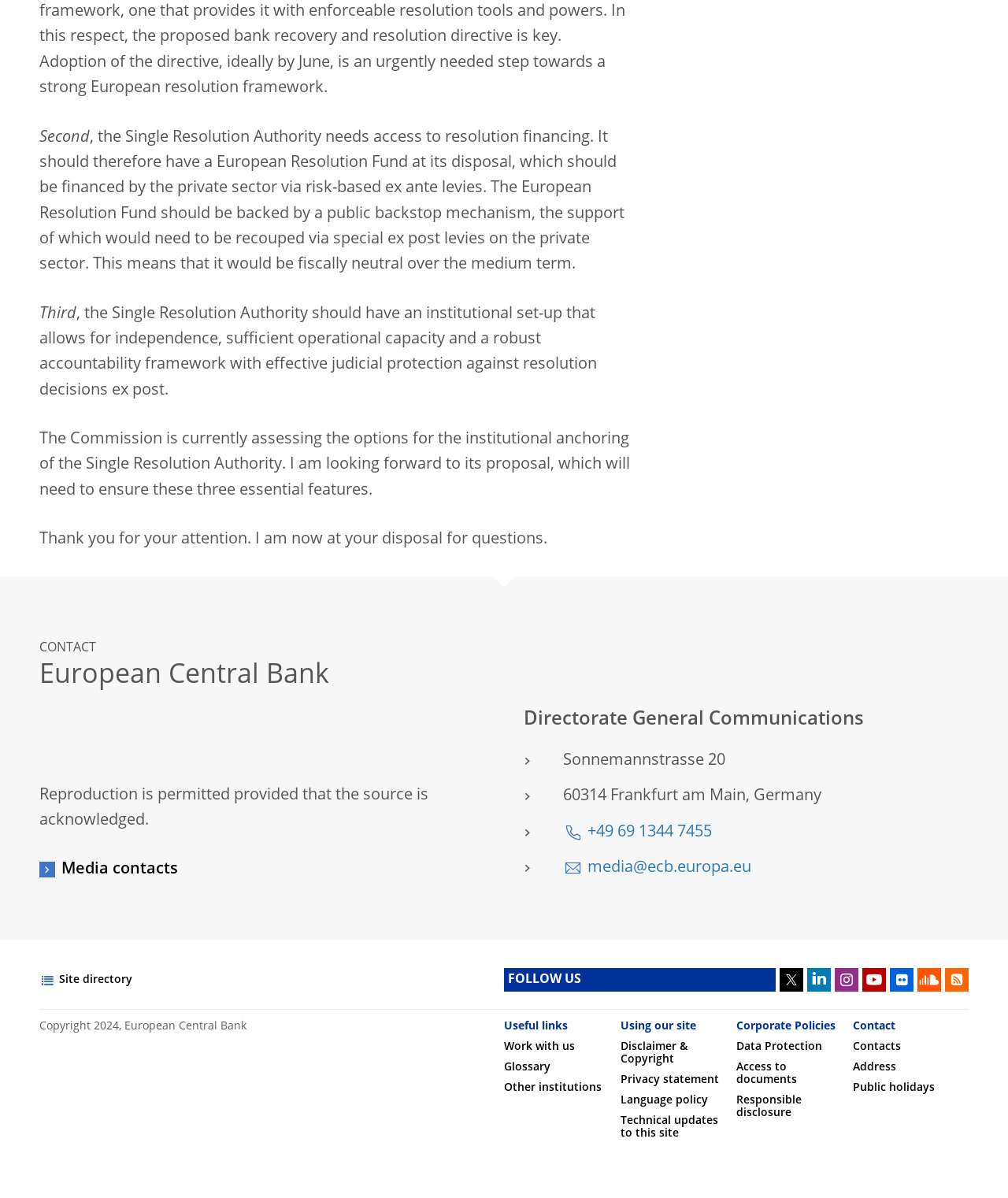What is the copyright year of the webpage?
Please describe in detail the information shown in the image to answer the question.

I found the answer by looking at the static text element with the copyright information, which is located at the bottom of the webpage.